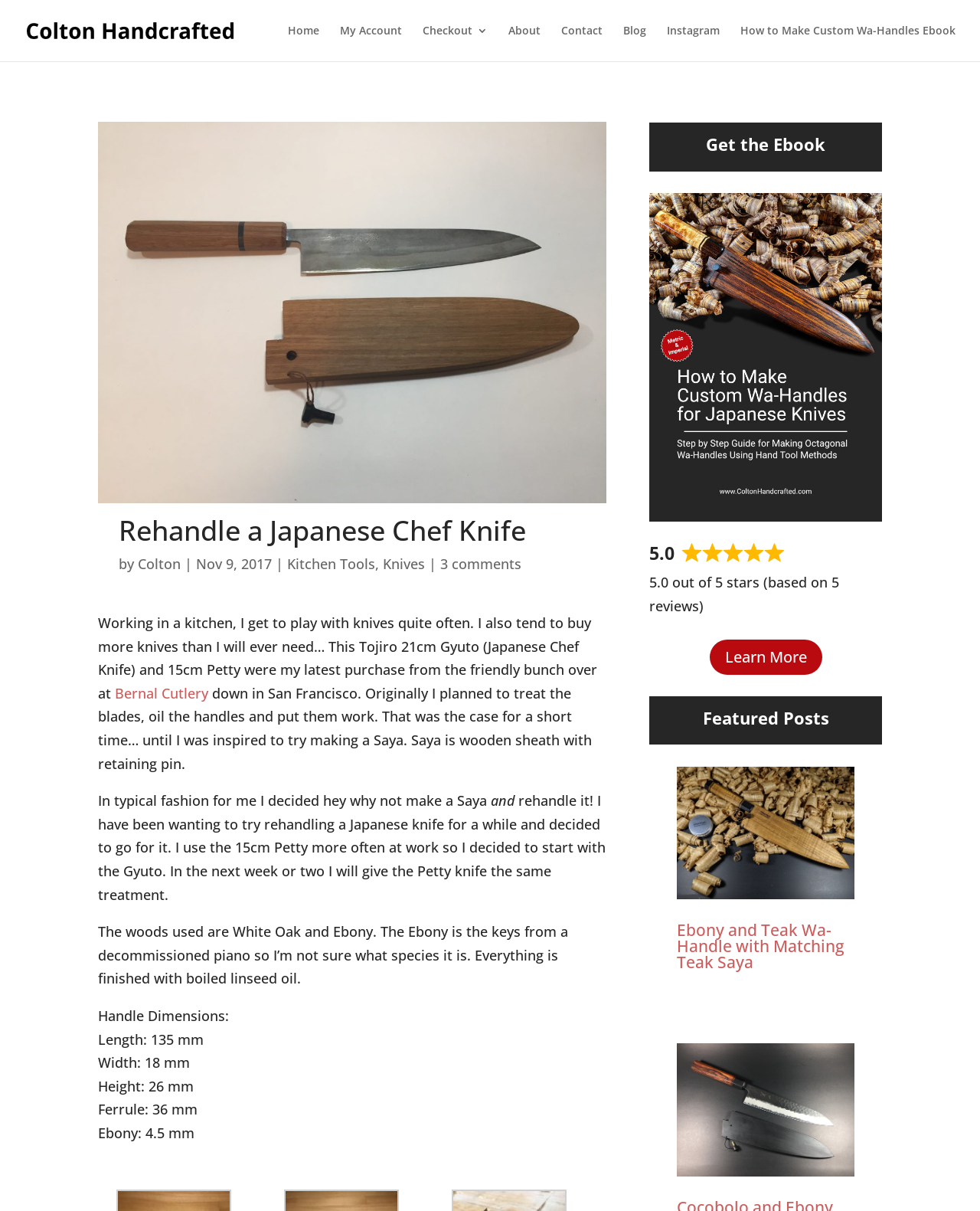Identify and provide the main heading of the webpage.

Rehandle a Japanese Chef Knife